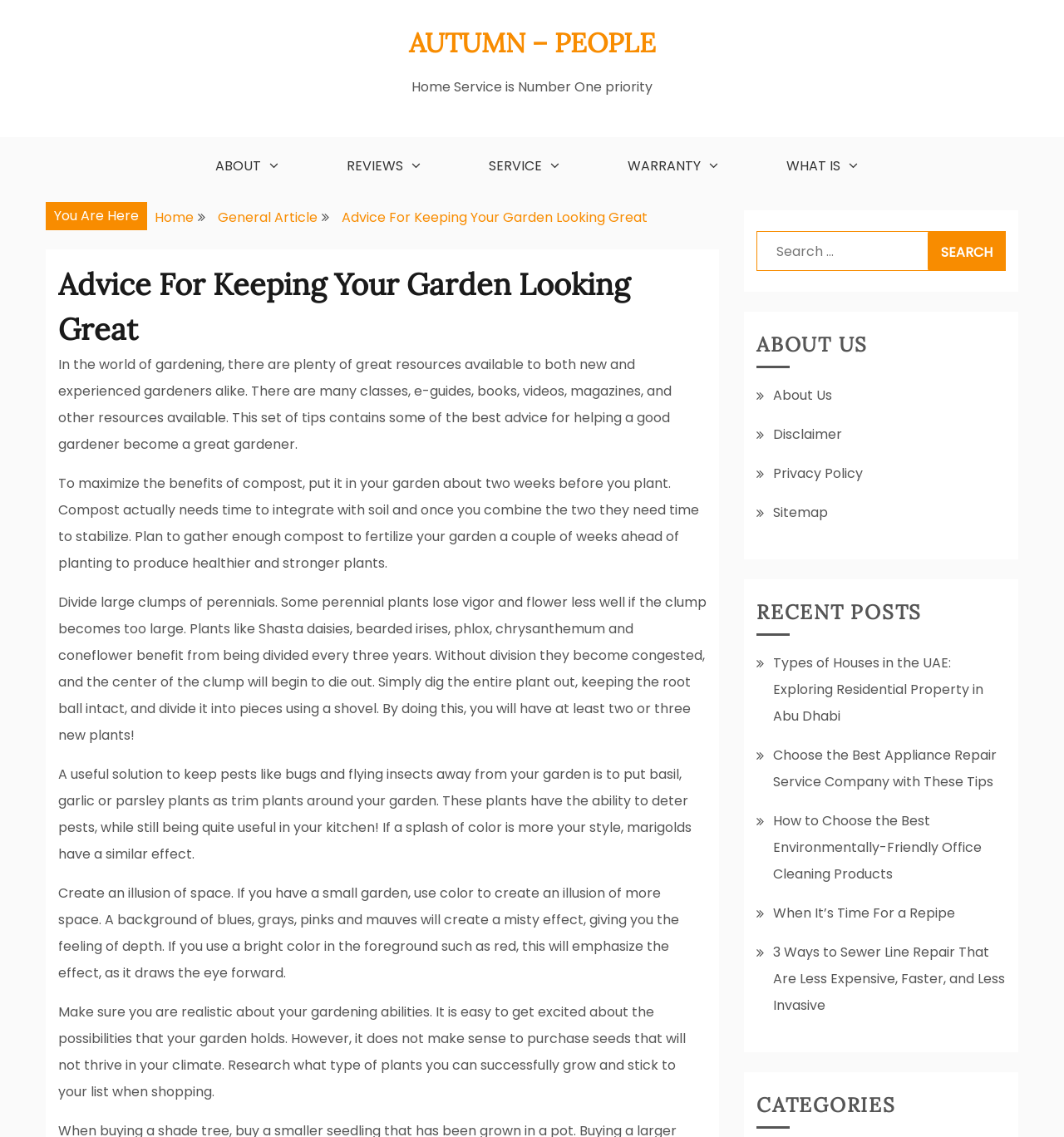For the element described, predict the bounding box coordinates as (top-left x, top-left y, bottom-right x, bottom-right y). All values should be between 0 and 1. Element description: GET IN TOUCH

None